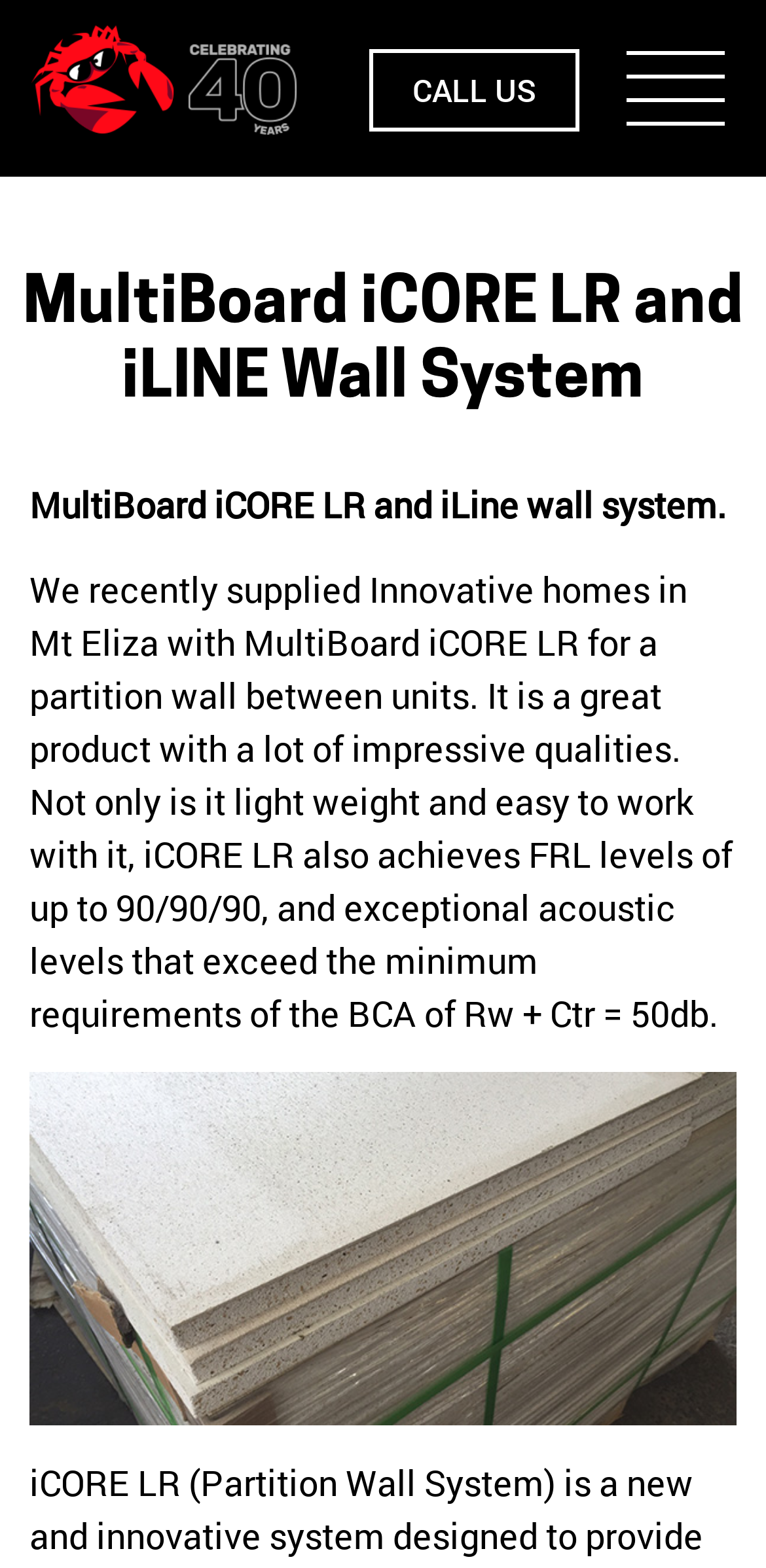Locate and generate the text content of the webpage's heading.

MultiBoard iCORE LR and iLINE Wall System